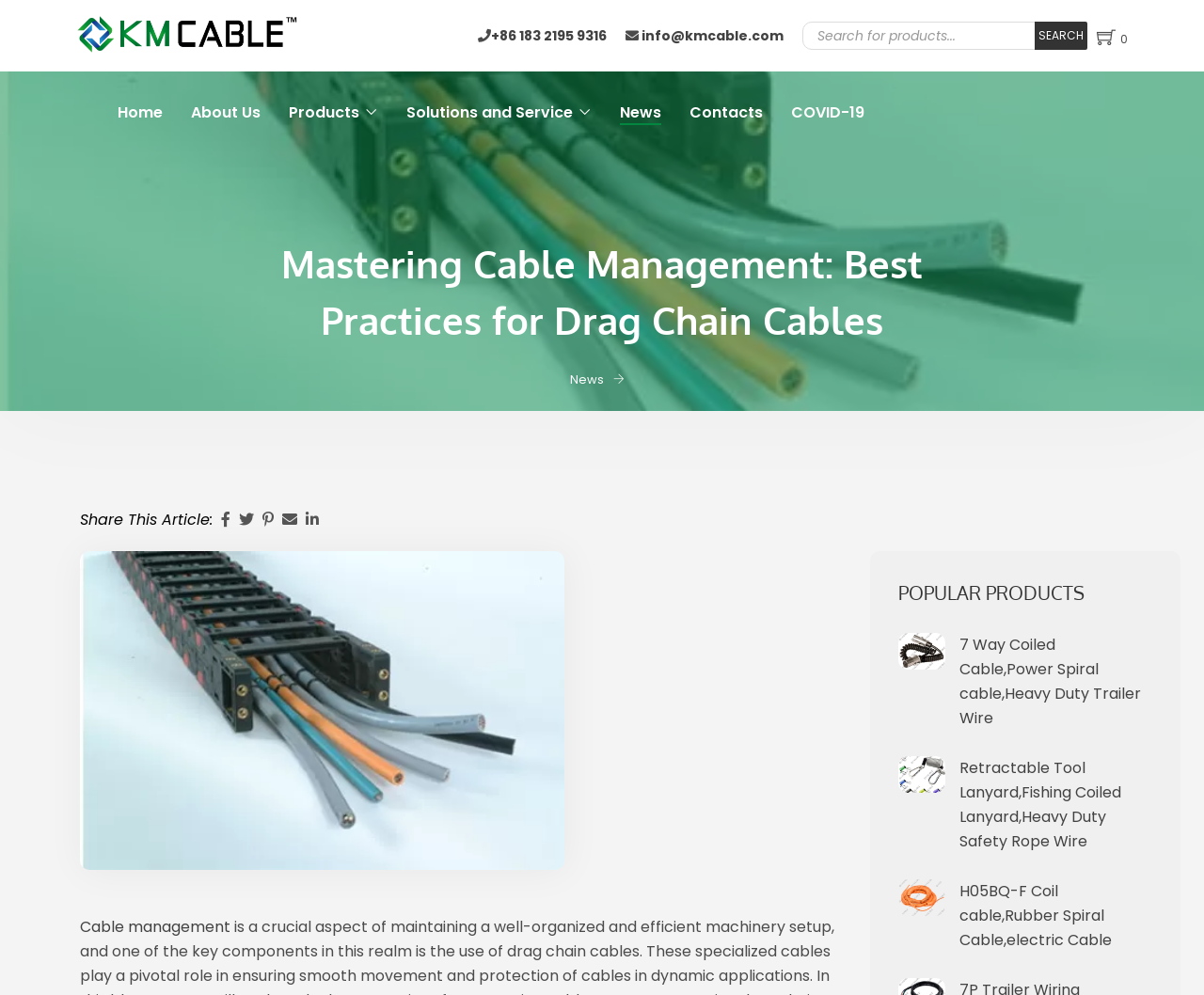Produce an extensive caption that describes everything on the webpage.

This webpage is about KMcable, a manufacturer of high-quality drag chain cables. At the top, there is a navigation menu with links to "Home", "About Us", "Products", and more. Below the navigation menu, there is a search bar where users can search for products. 

On the left side, there are several links to different product categories, including "Automotive wire", "Industrial Wire Cable", "Media Cable", and more. Each category has multiple sub-links to specific products, such as "Car Battery Cables", "CCC wire", and "Data Cable". 

On the right side, there is a section with a heading "Mastering Cable Management: Best Practices for Drag Chain Cables". Below the heading, there is a share button with links to social media platforms. Underneath, there is an image related to the article, and a link to "Cable management" at the bottom.

At the bottom of the page, there are links to "Solutions and Service", "News", "Contacts", and "COVID-19". There is also a section with a heading "POPULAR PRODUCTS" and a call-to-action to contact the company for more information about drag chain cables.